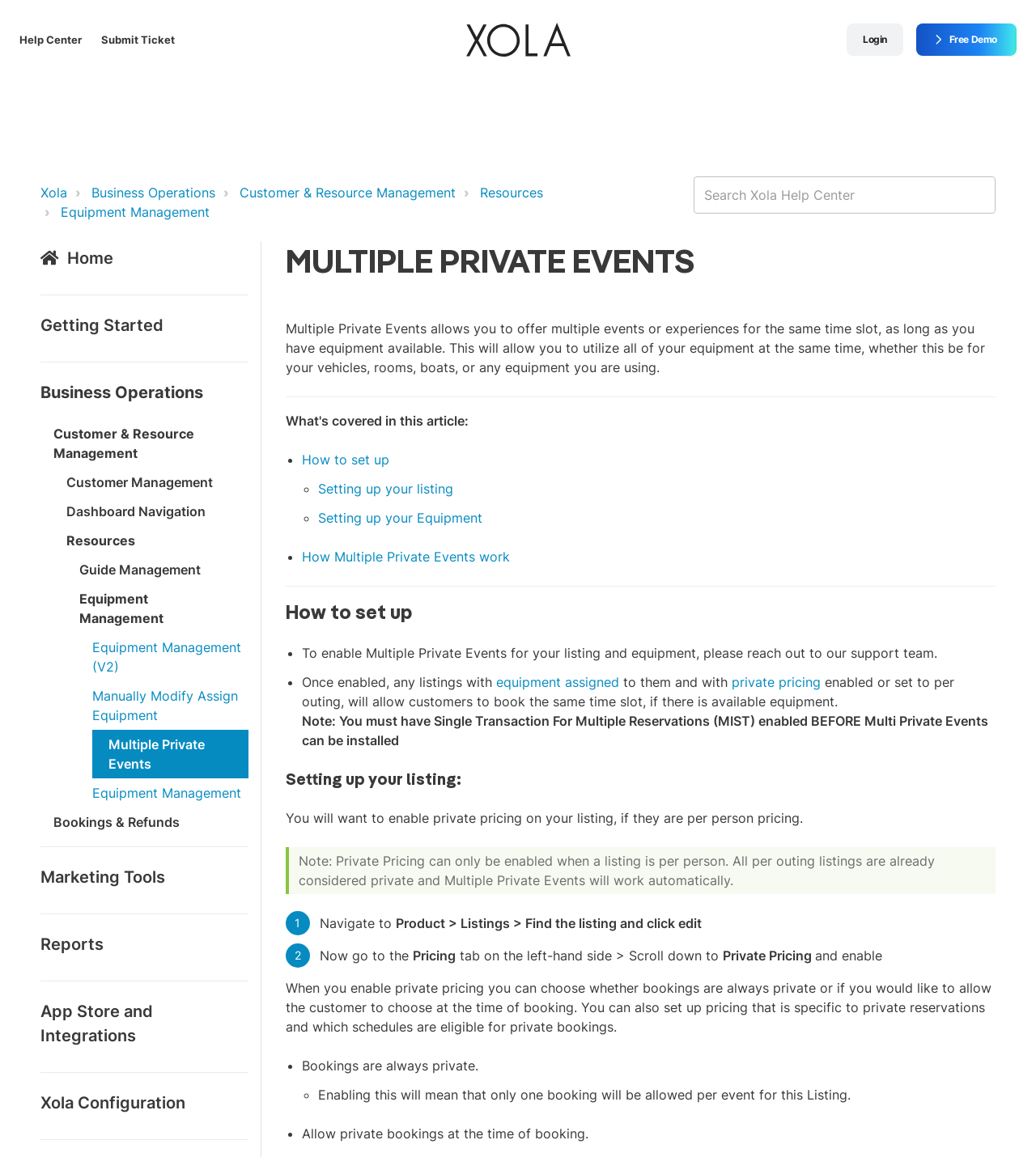How to enable Multiple Private Events?
Can you give a detailed and elaborate answer to the question?

To enable Multiple Private Events for your listing and equipment, please reach out to our support team. This is mentioned in the 'How to set up' section of the webpage.